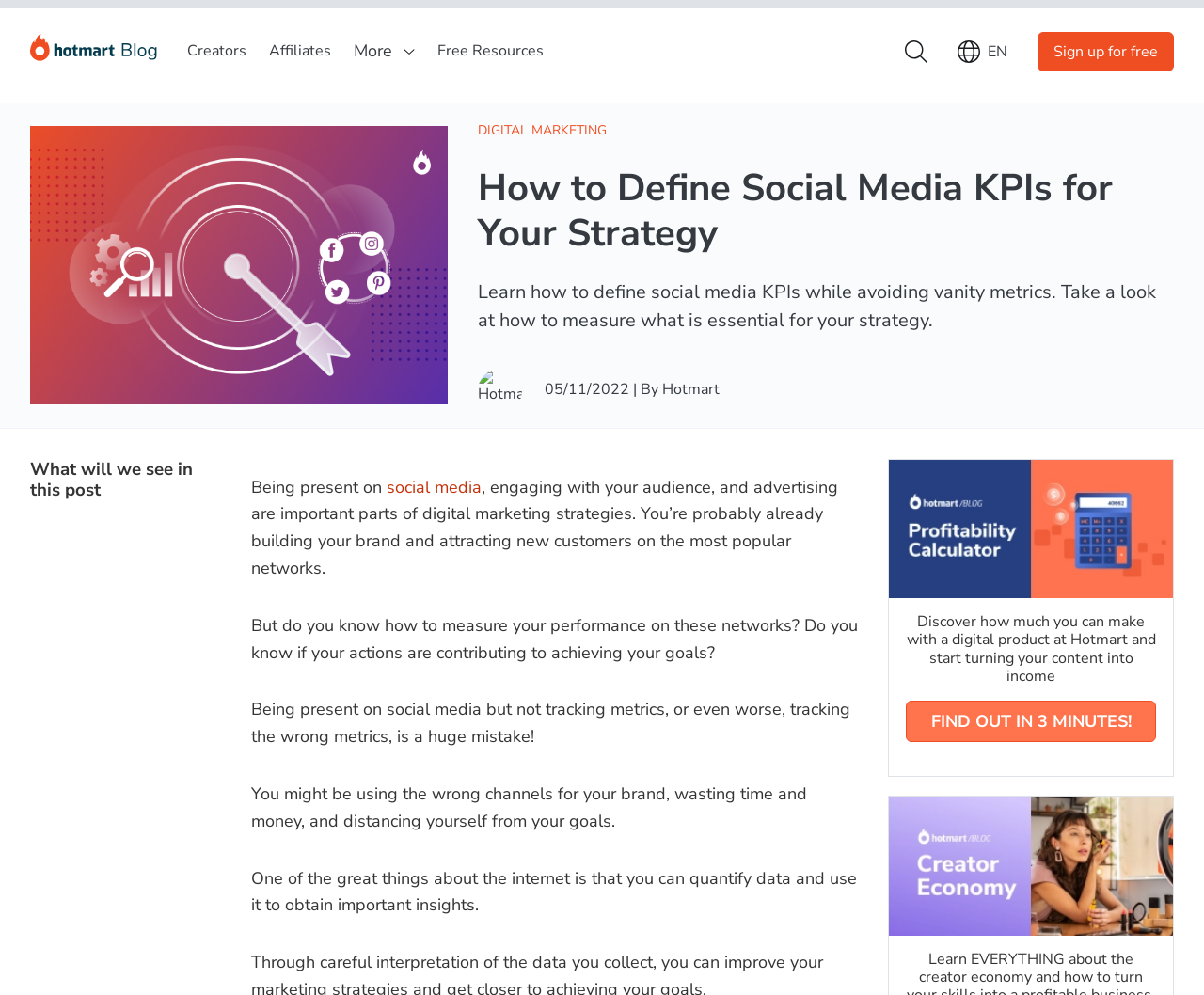Give a concise answer using one word or a phrase to the following question:
What is the logo on the top left corner?

Hotmart